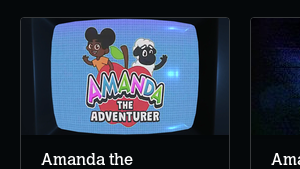Analyze the image and describe all the key elements you observe.

The image showcases a vibrant, animated screen featuring the title "Amanda the Adventurer" in playful, colorful letters. Flanking the title are two charming characters: a girl with curly hair and bright, expressive features, and a woolly sheep character. The setting evokes a nostalgic feel, reminiscent of classic children's television with its retro television frame. This series, aimed at engaging young audiences, blends adventure and educational themes, enticing viewers to join in the exploration. The image serves as a captivating visual representation of the series, highlighting its entertaining and charming appeal.